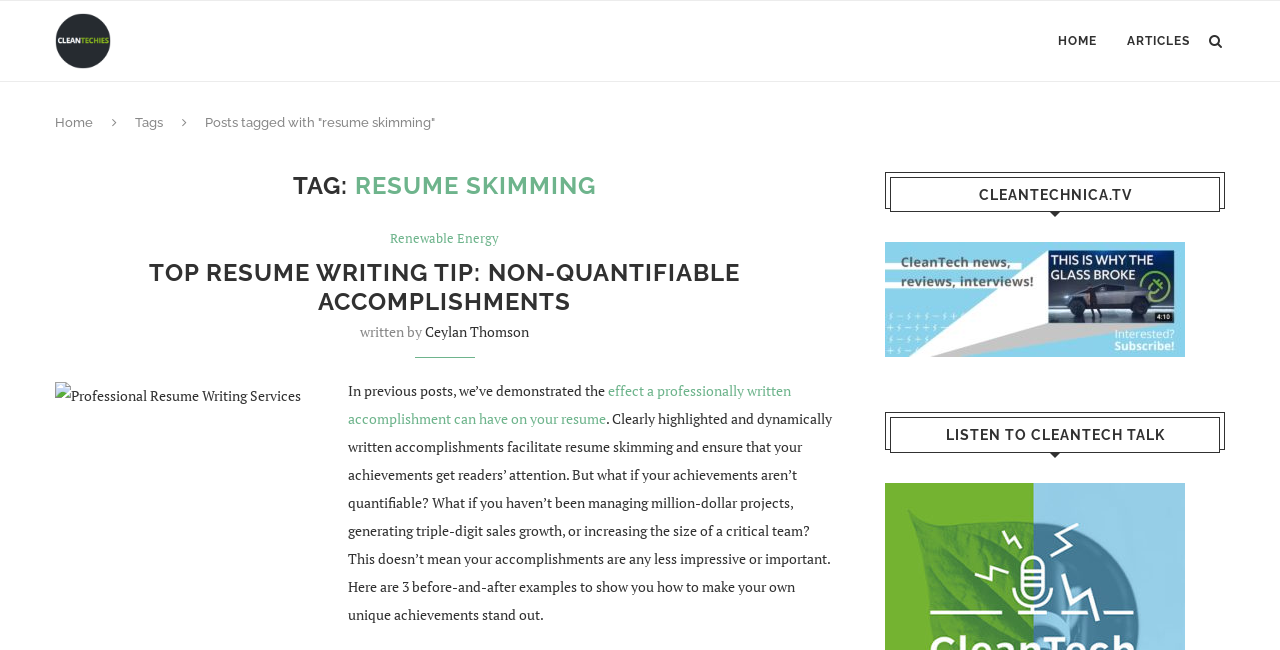From the webpage screenshot, predict the bounding box coordinates (top-left x, top-left y, bottom-right x, bottom-right y) for the UI element described here: parent_node: LISTEN TO CLEANTECH TALK

[0.691, 0.742, 0.926, 0.772]